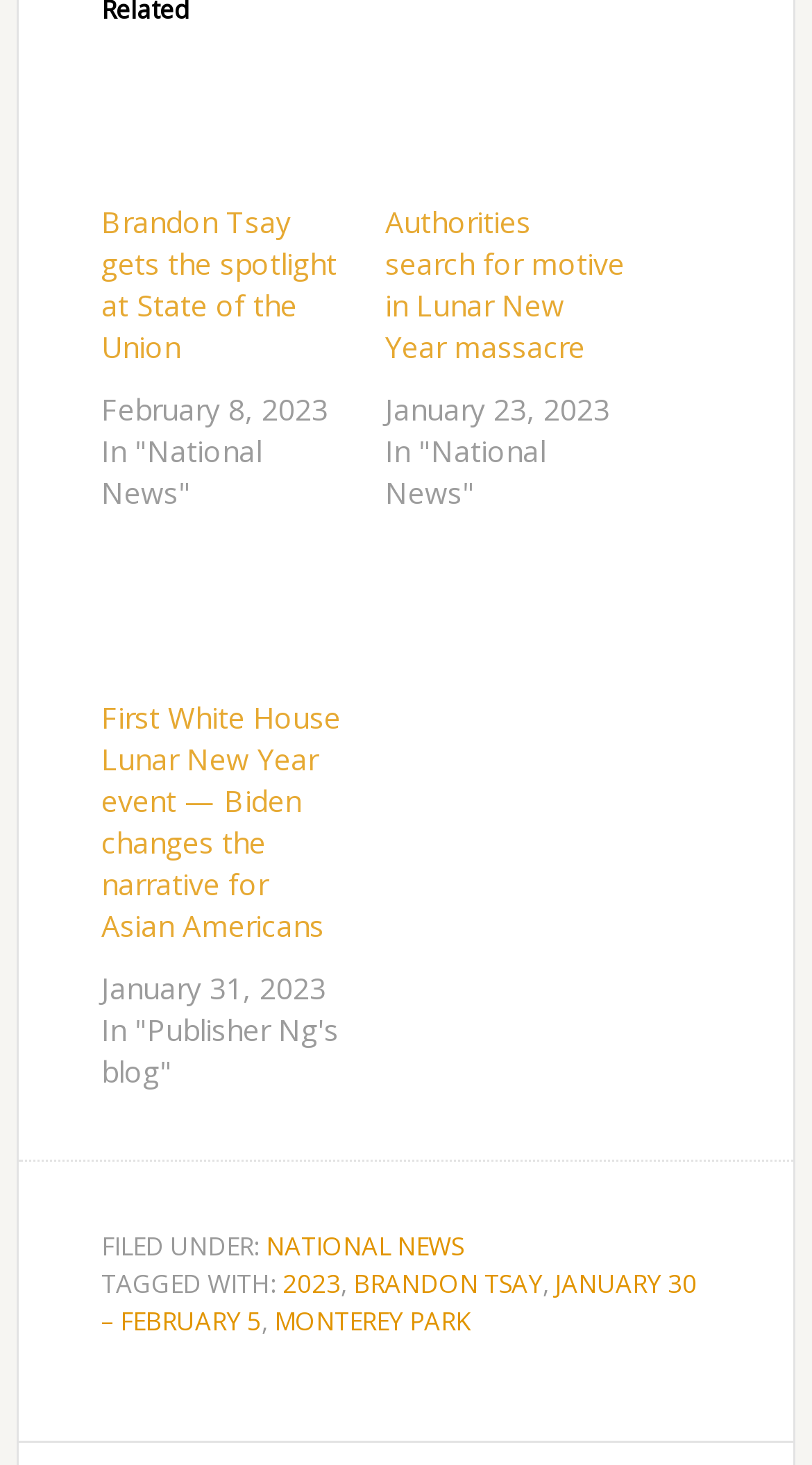Determine the bounding box coordinates of the area to click in order to meet this instruction: "Read about Brandon Tsay getting the spotlight at State of the Union".

[0.125, 0.035, 0.423, 0.129]